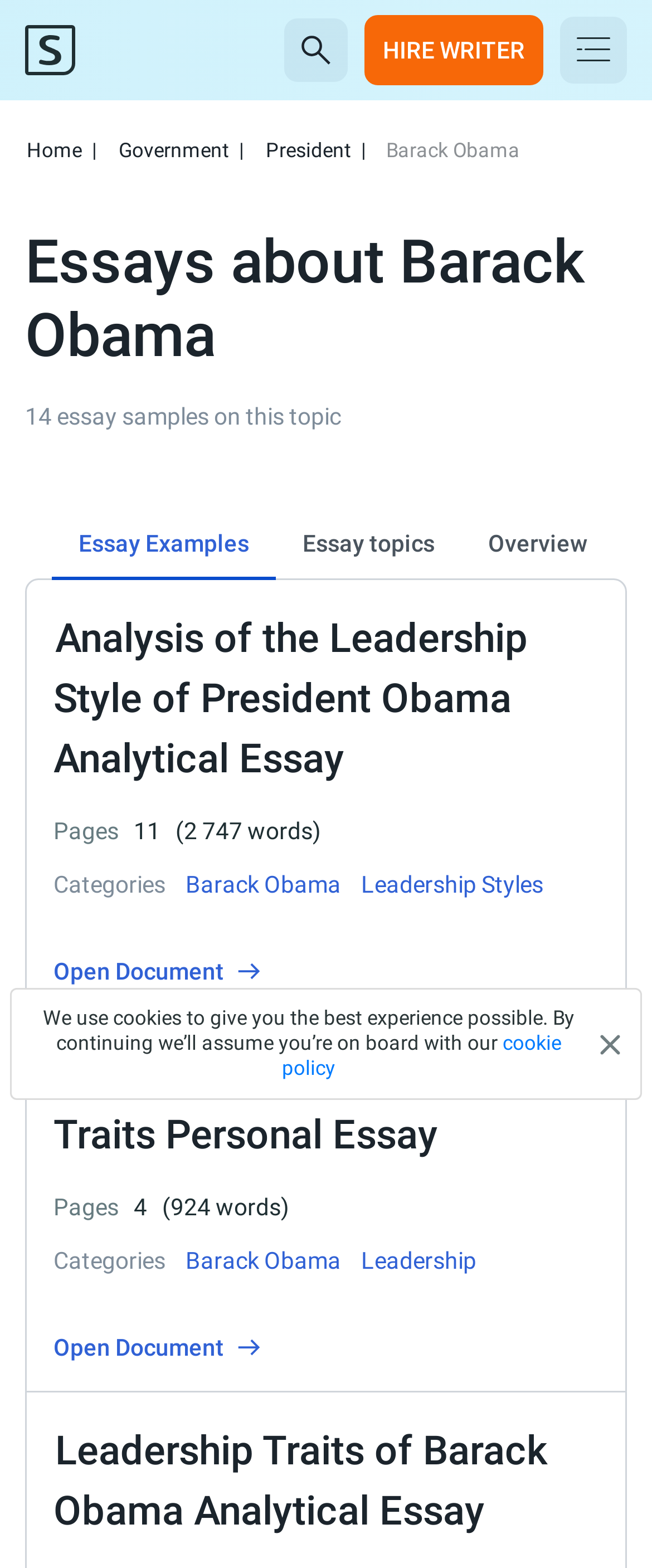What is the name of the person whose essays are featured on this webpage?
Based on the image, answer the question with a single word or brief phrase.

Barack Obama